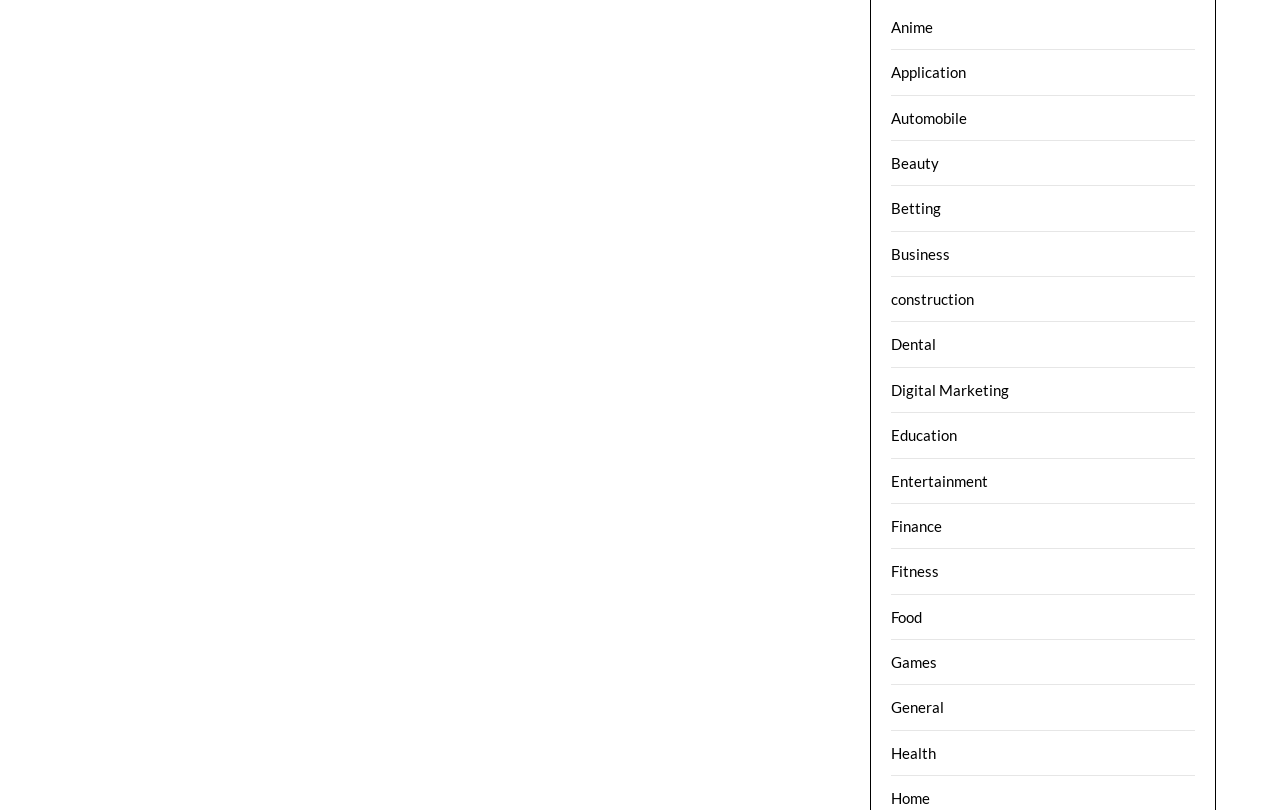Determine the bounding box coordinates of the region that needs to be clicked to achieve the task: "See Availability".

None